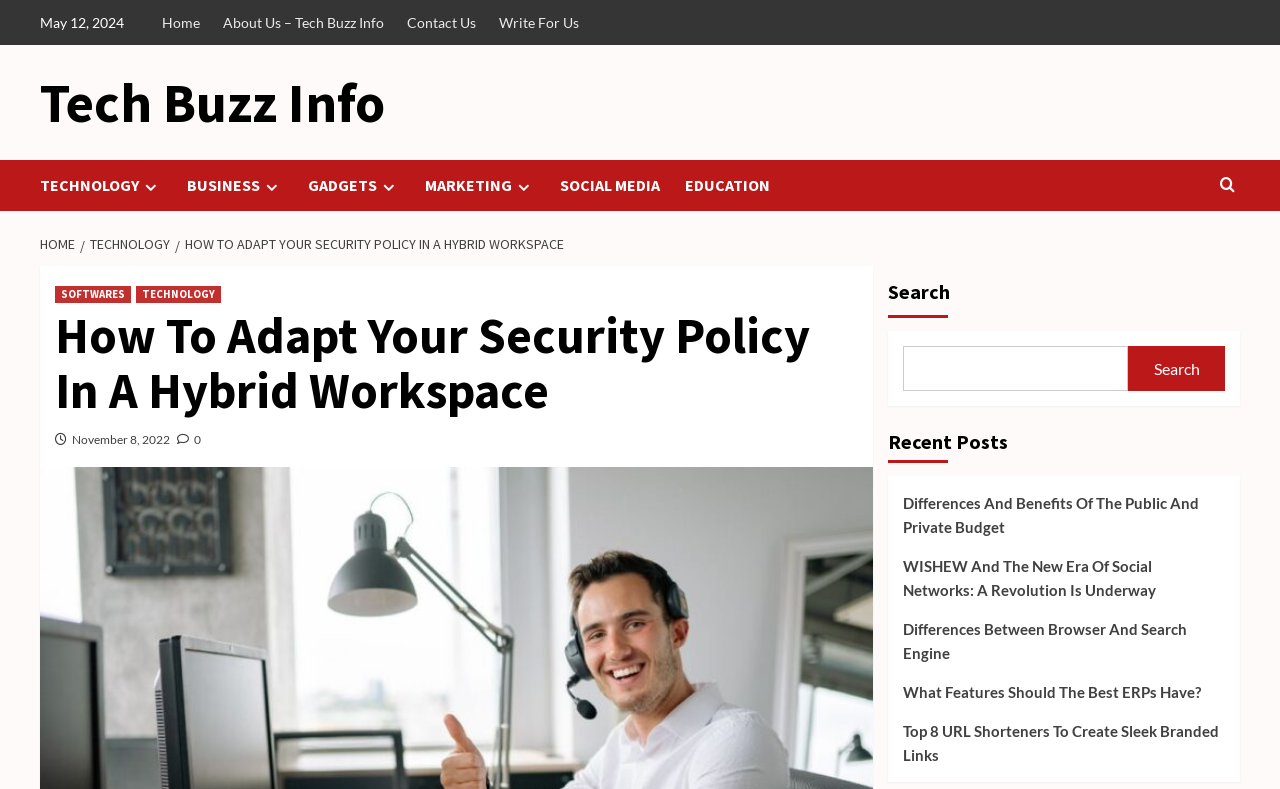What is the name of the website?
Using the image, elaborate on the answer with as much detail as possible.

I looked for the name of the website and found it in the top-left corner of the webpage, which is Tech Buzz Info.